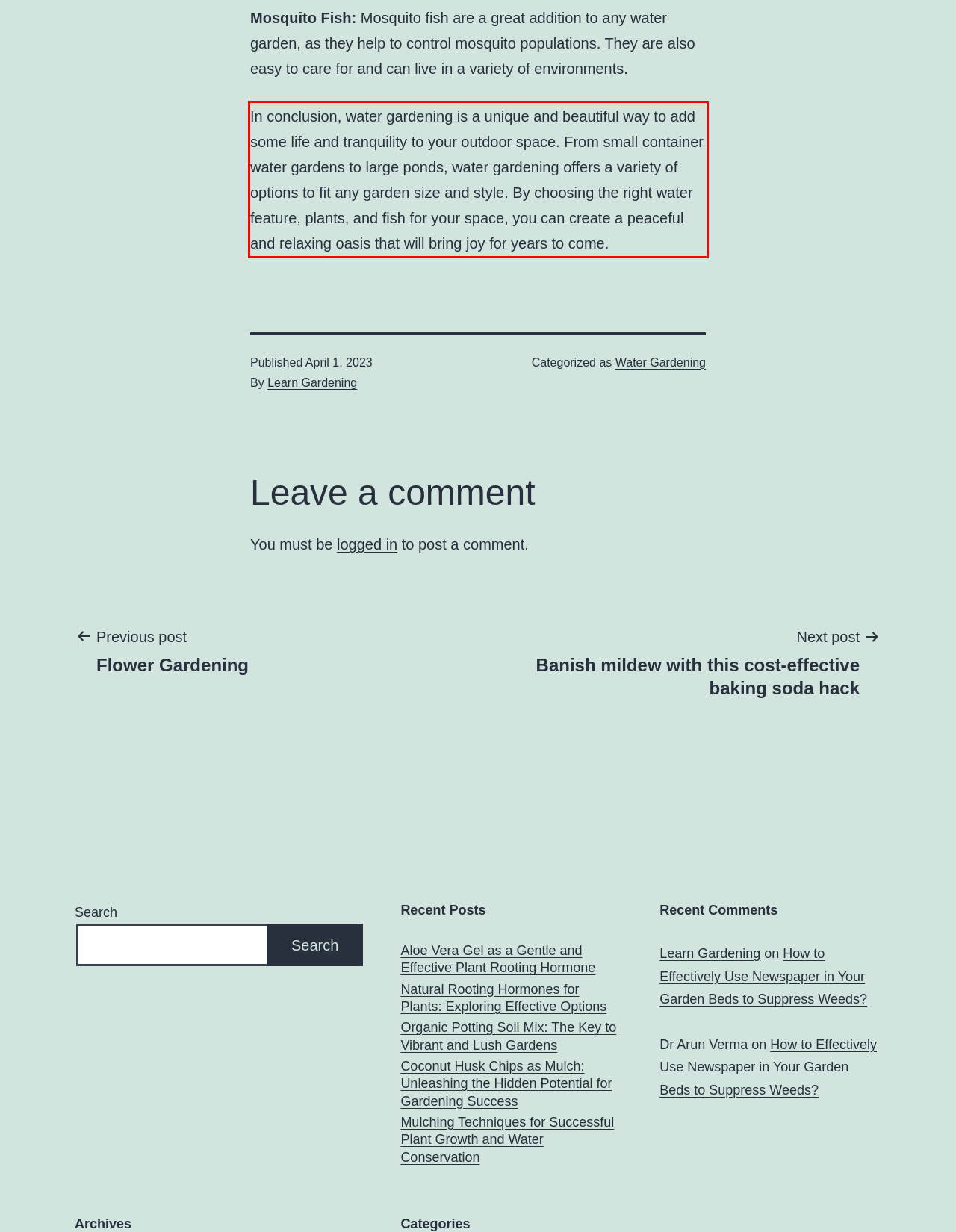Please examine the screenshot of the webpage and read the text present within the red rectangle bounding box.

In conclusion, water gardening is a unique and beautiful way to add some life and tranquility to your outdoor space. From small container water gardens to large ponds, water gardening offers a variety of options to fit any garden size and style. By choosing the right water feature, plants, and fish for your space, you can create a peaceful and relaxing oasis that will bring joy for years to come.